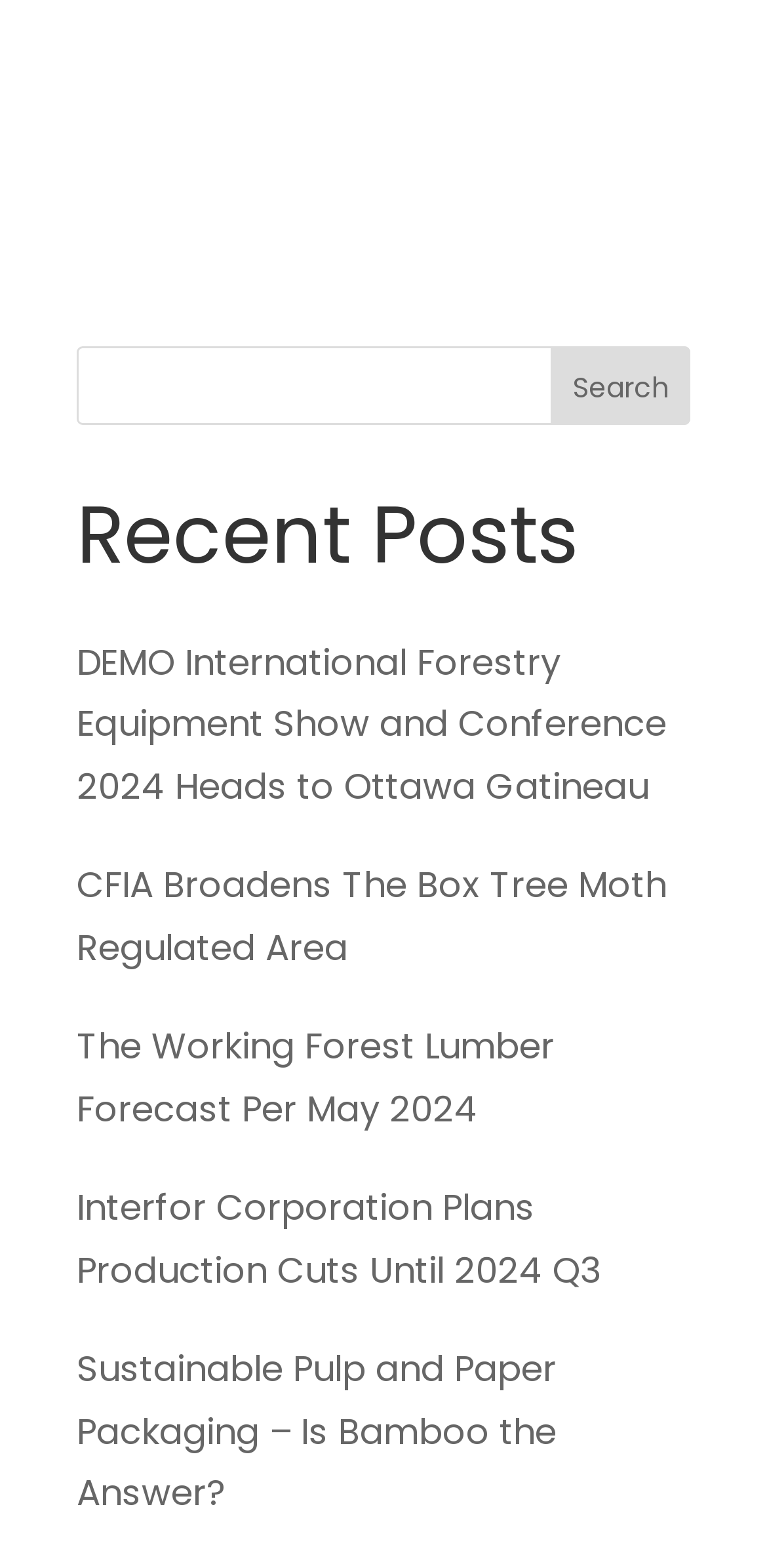Is the webpage related to environmental or industrial topics?
With the help of the image, please provide a detailed response to the question.

By examining the titles of the links listed under 'Recent Posts', I can see that they are related to topics such as forestry, equipment shows, and pulp and paper packaging. This suggests that the webpage is related to environmental or industrial topics, possibly a news website or blog that focuses on these areas.